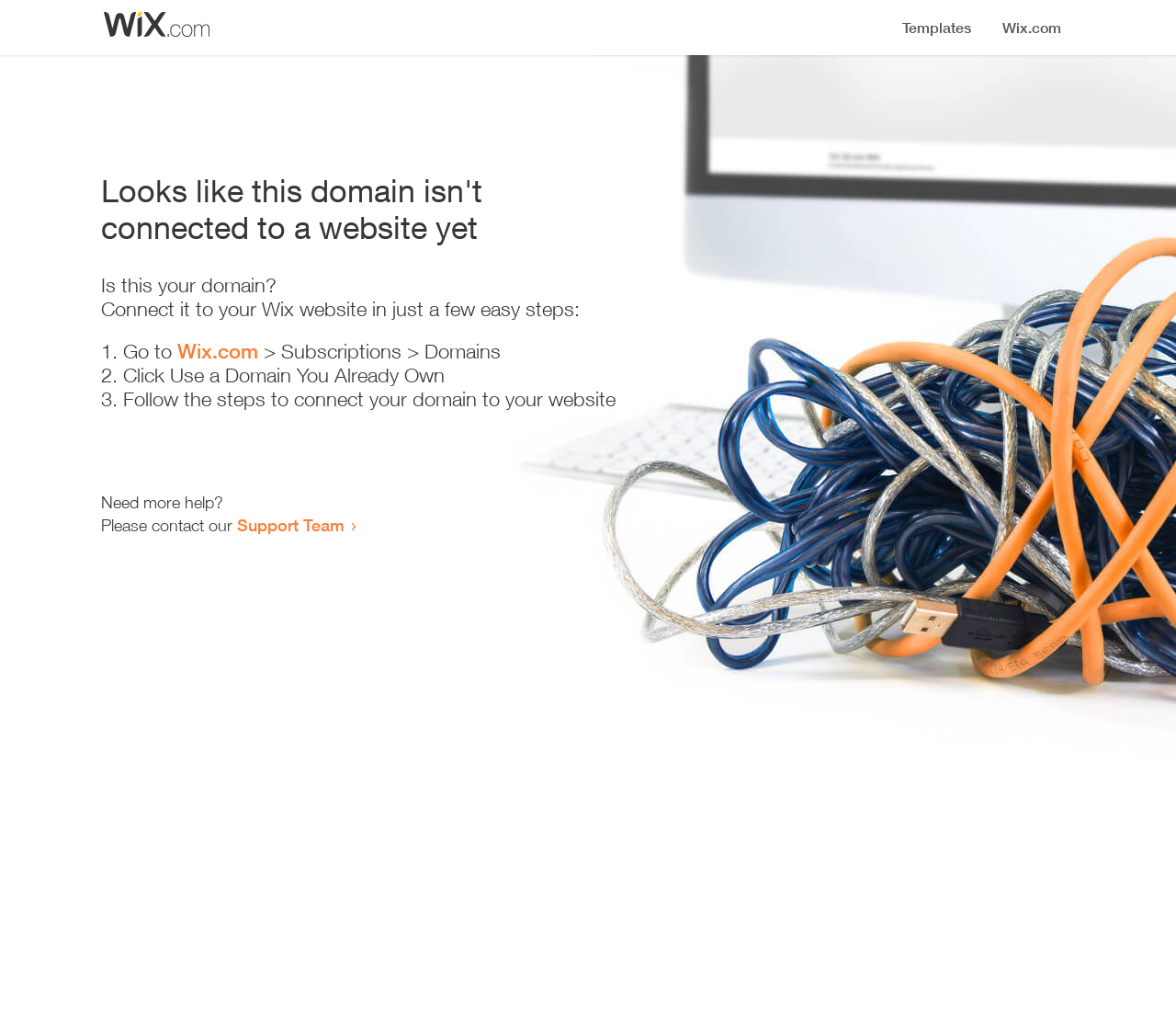Where should the user go to start connecting the domain?
Answer the question based on the image using a single word or a brief phrase.

Wix.com